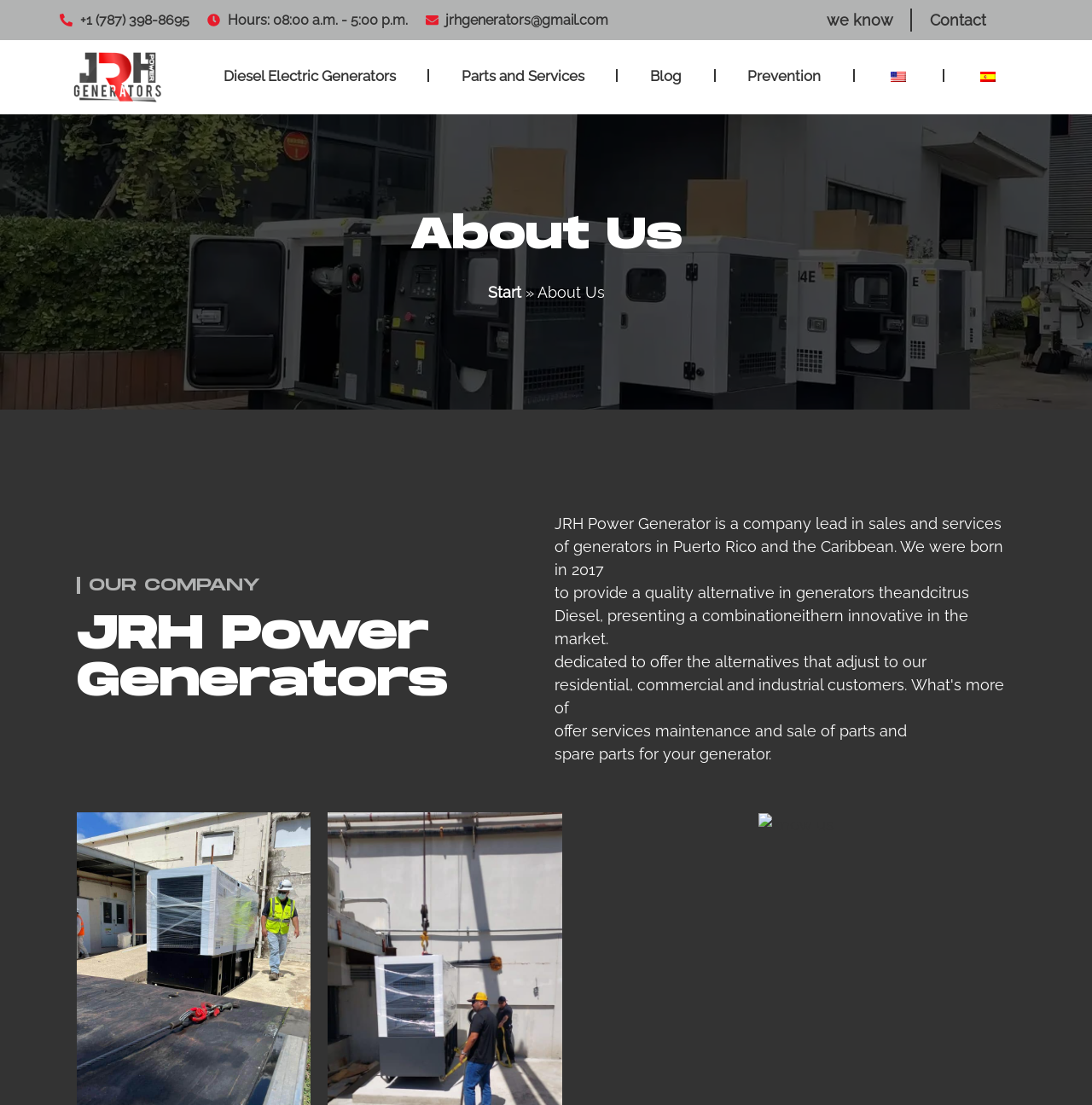Provide a thorough and detailed response to the question by examining the image: 
What languages are available on the website?

I found the available languages by looking at the language selection links at the top of the webpage. There are links to 'en_US' and 'es_ES', which suggest that the website is available in English and Spanish.